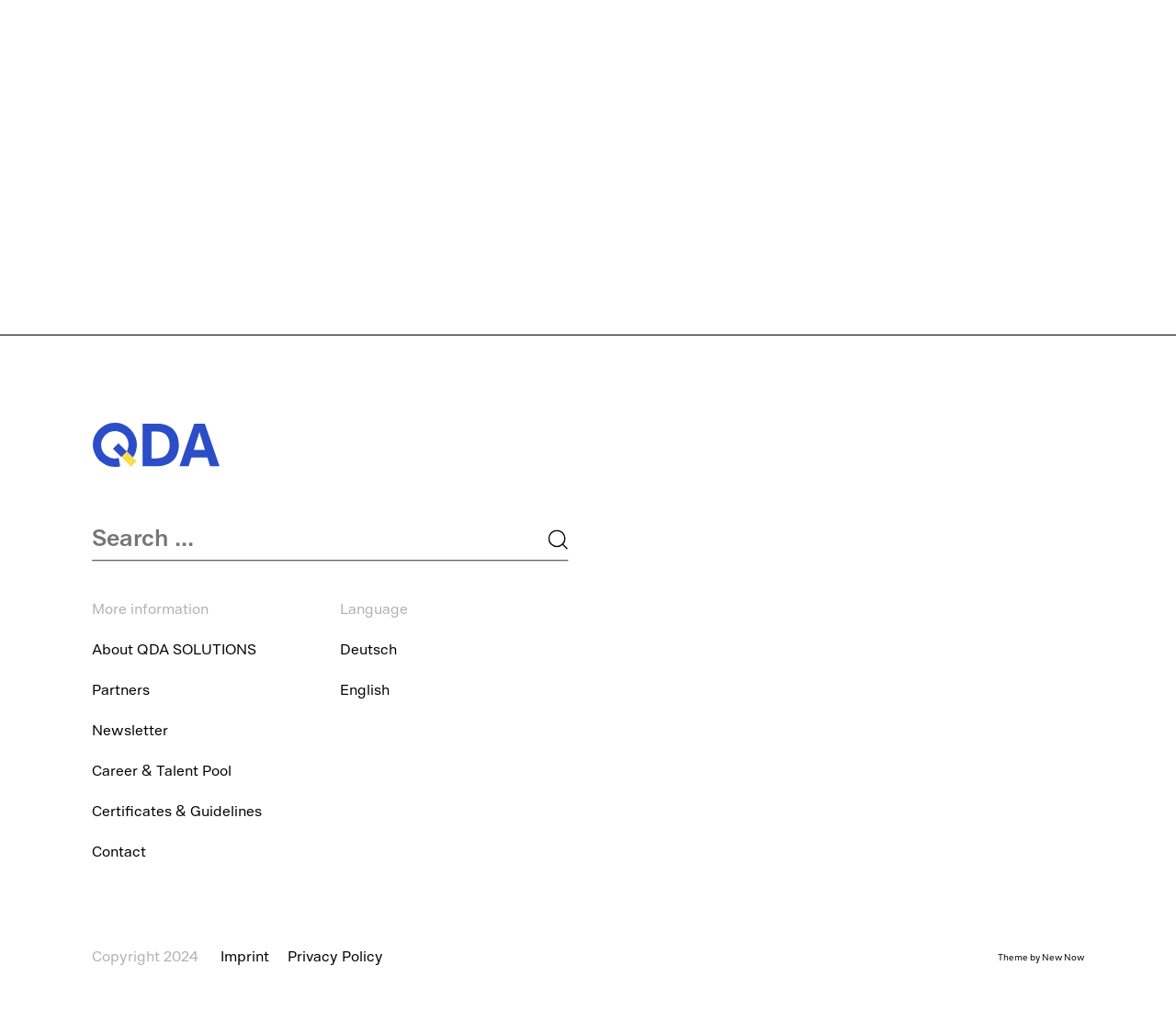Give a one-word or one-phrase response to the question: 
What is the company name?

QDA SOLUTIONS